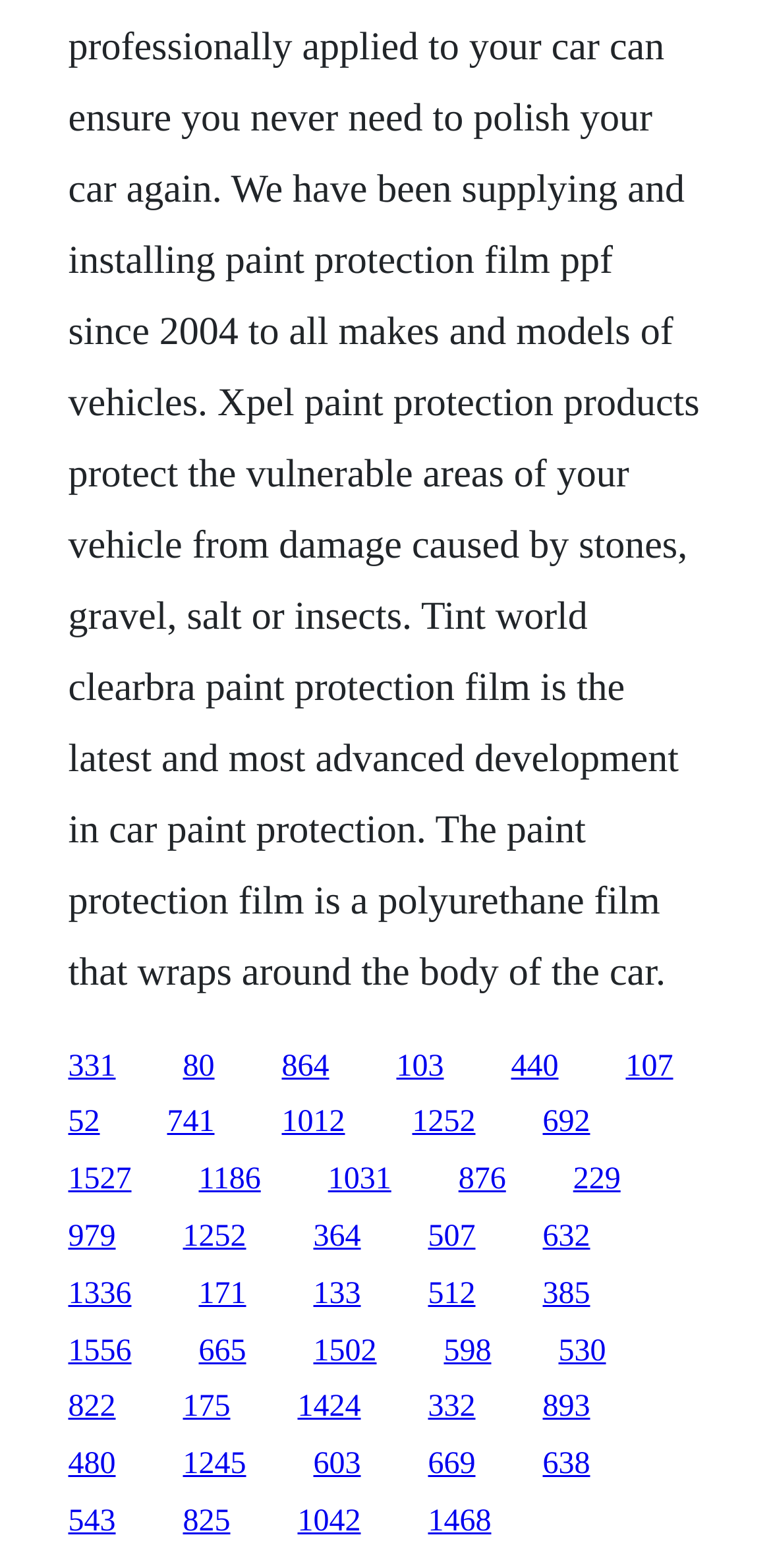Highlight the bounding box coordinates of the region I should click on to meet the following instruction: "Click 'Home' link".

None